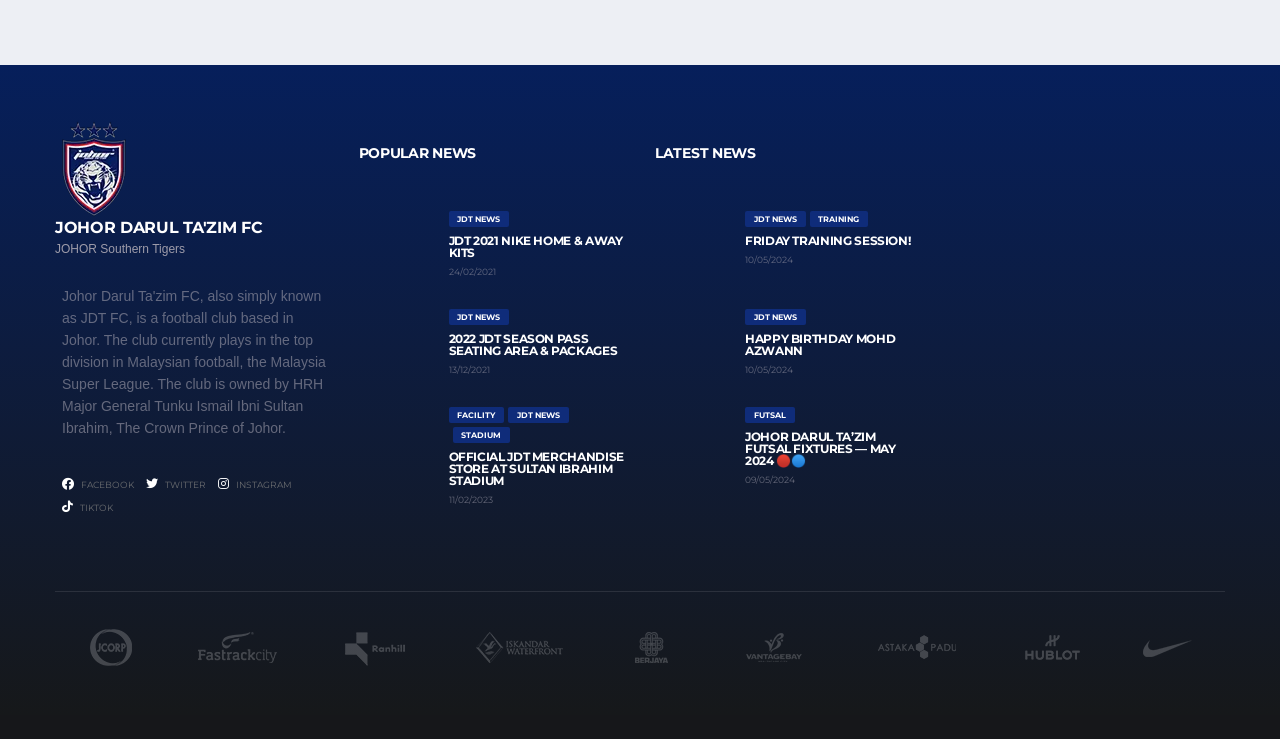For the element described, predict the bounding box coordinates as (top-left x, top-left y, bottom-right x, bottom-right y). All values should be between 0 and 1. Element description: HAPPY BIRTHDAY MOHD AZWANN

[0.582, 0.448, 0.699, 0.485]